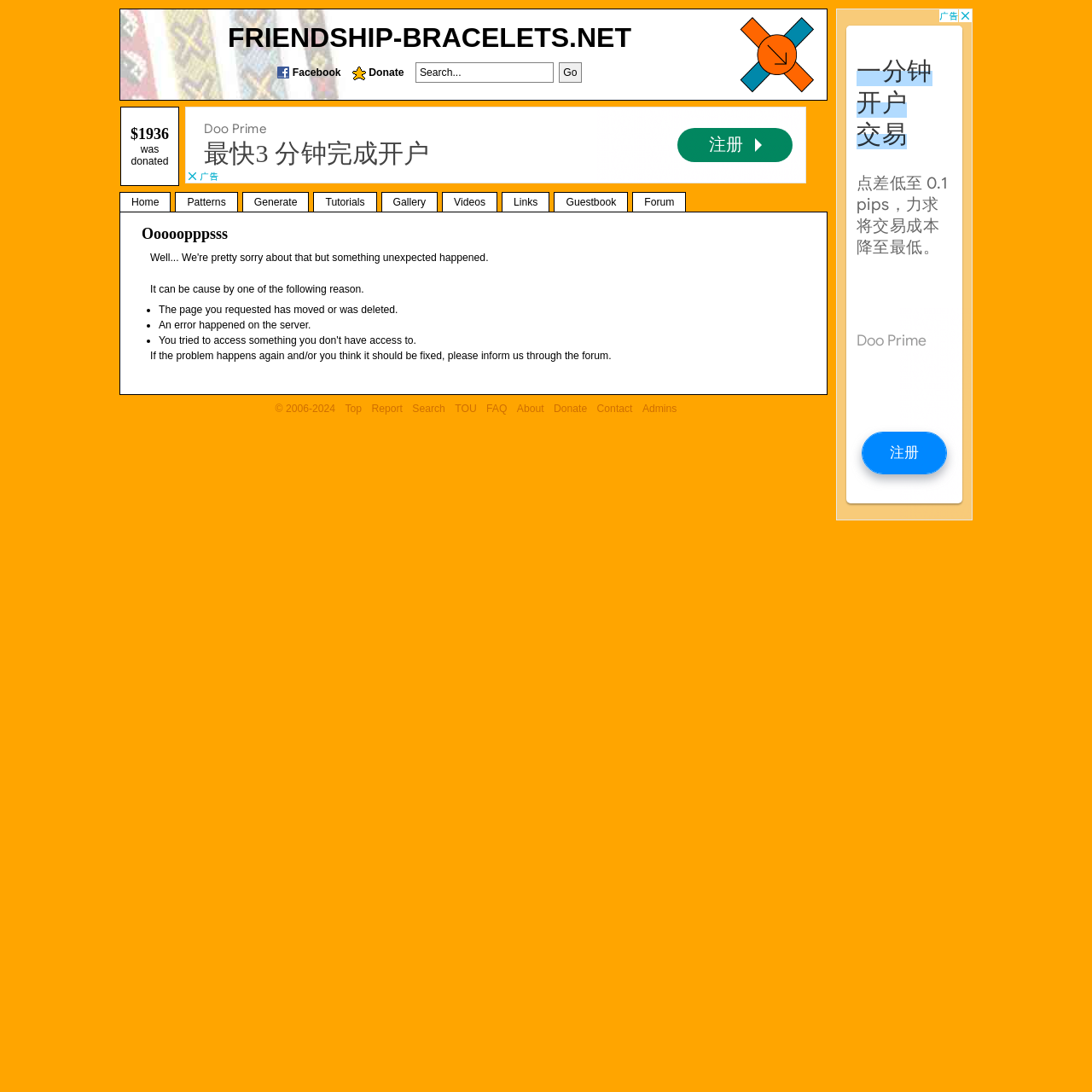Could you specify the bounding box coordinates for the clickable section to complete the following instruction: "Go to the home page"?

[0.109, 0.176, 0.157, 0.195]